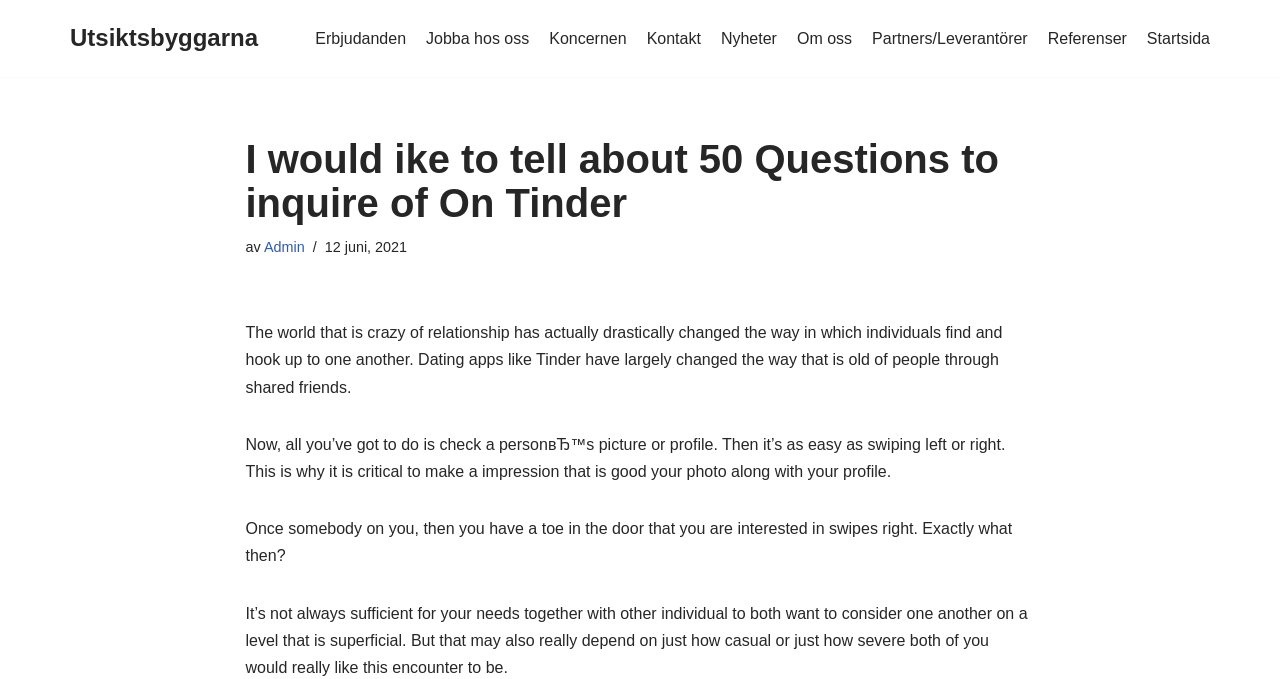Pinpoint the bounding box coordinates of the element to be clicked to execute the instruction: "Click on the 'Utsiktsbyggarna' link".

[0.055, 0.027, 0.202, 0.087]